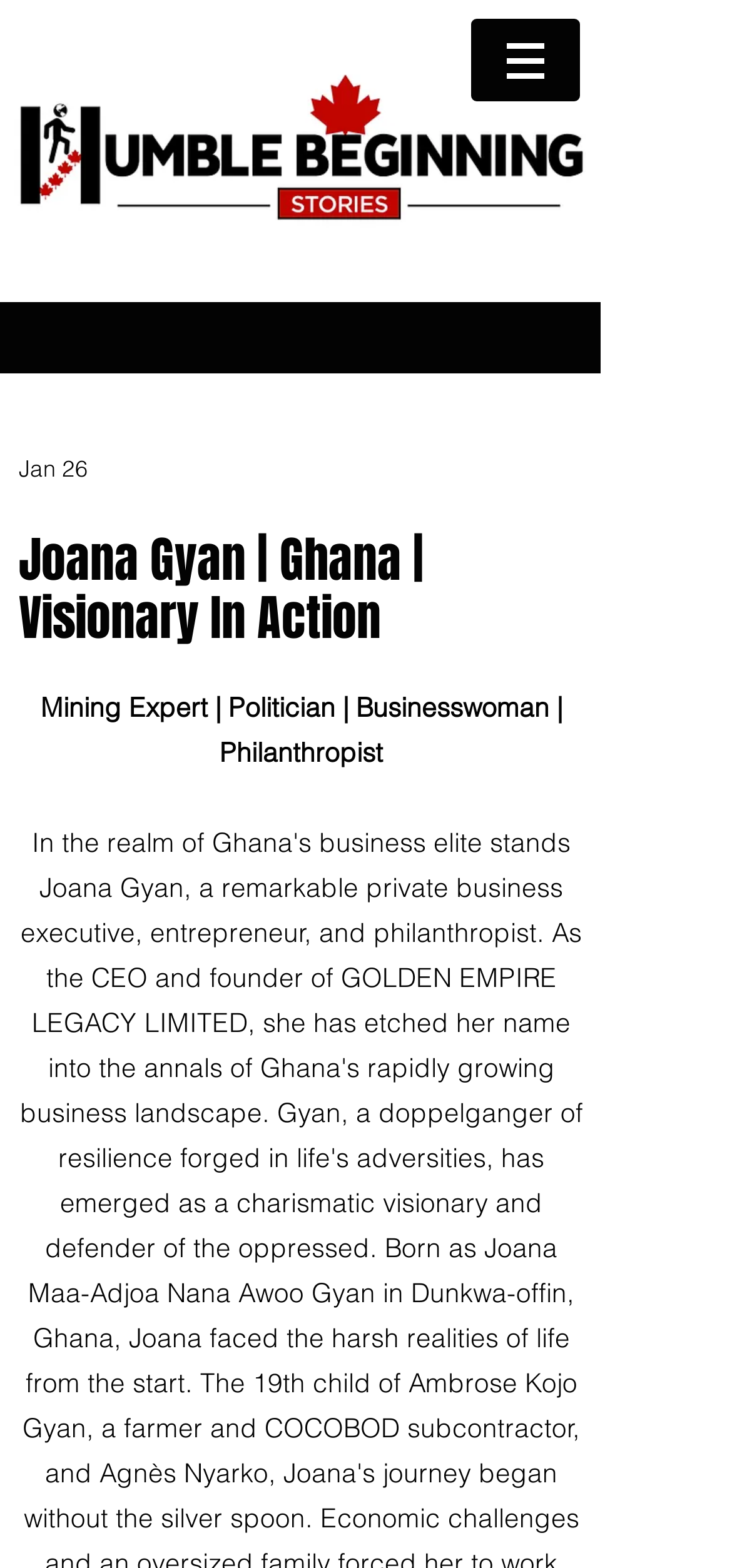Provide a brief response to the question below using a single word or phrase: 
What is the position of the navigation menu?

Top-right